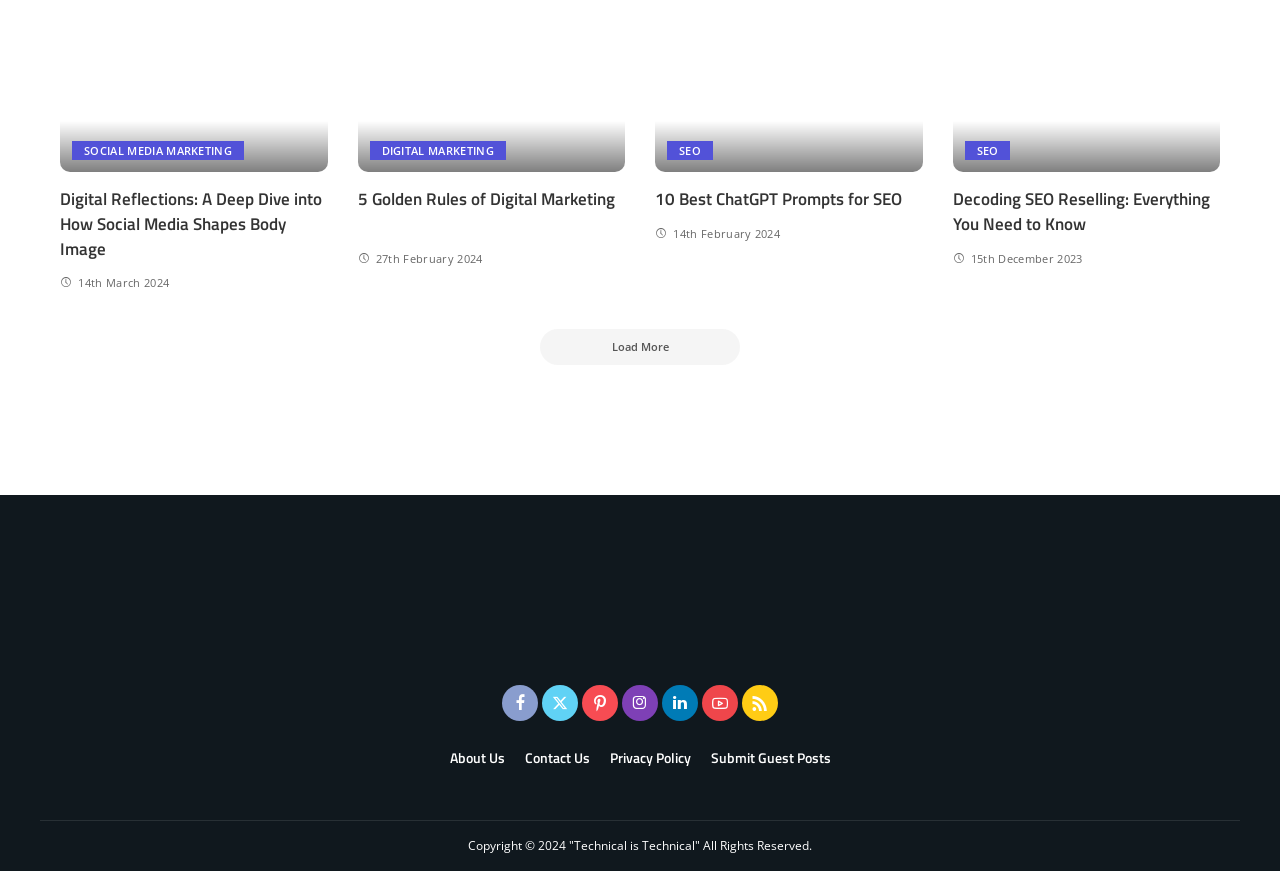Given the content of the image, can you provide a detailed answer to the question?
What is the purpose of the 'Load More' button?

I looked at the position and context of the 'Load More' button, and it's likely that it's used to load more articles on the page, possibly from a larger collection or archive.